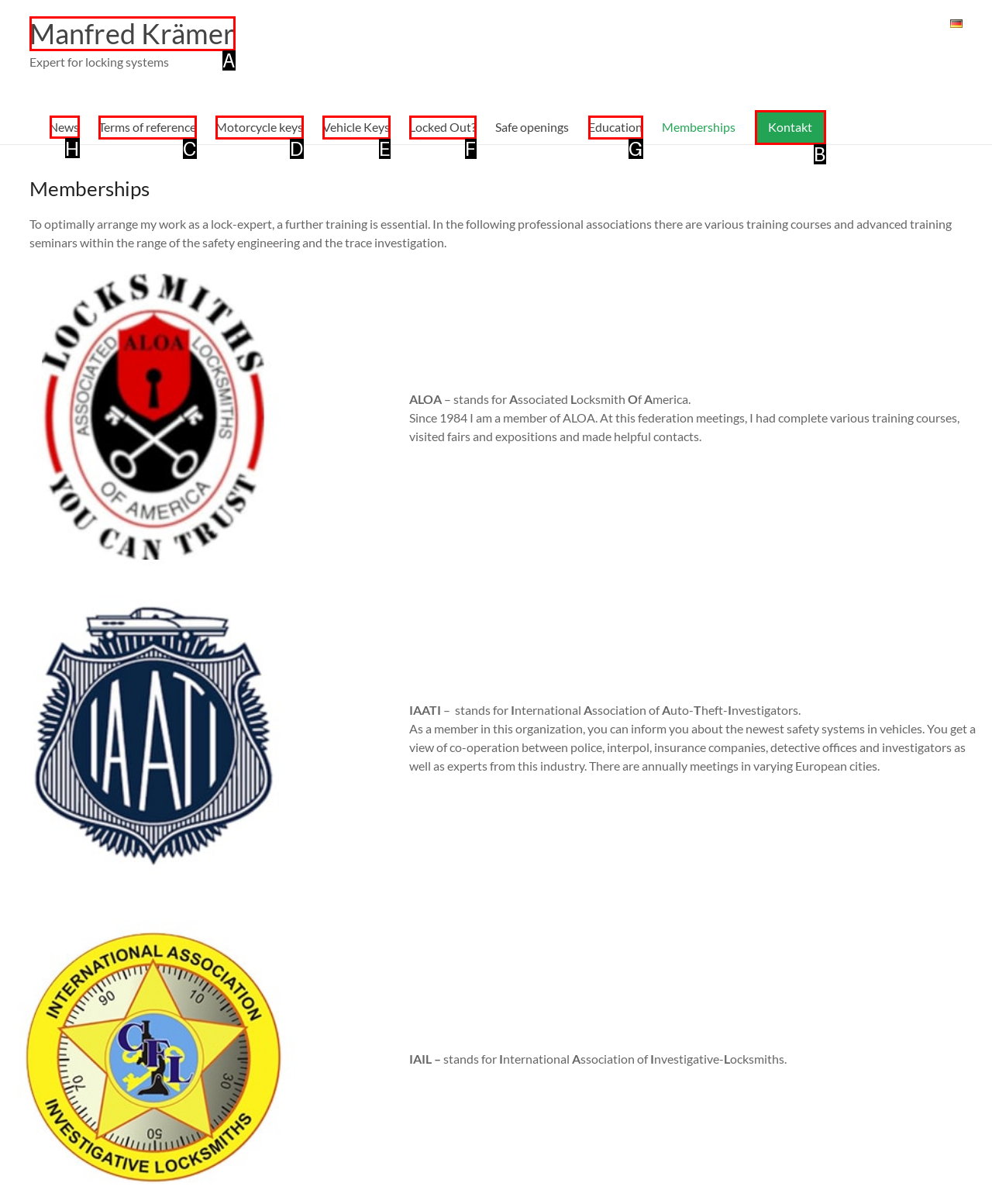Select the appropriate letter to fulfill the given instruction: Click on the 'News' link
Provide the letter of the correct option directly.

H